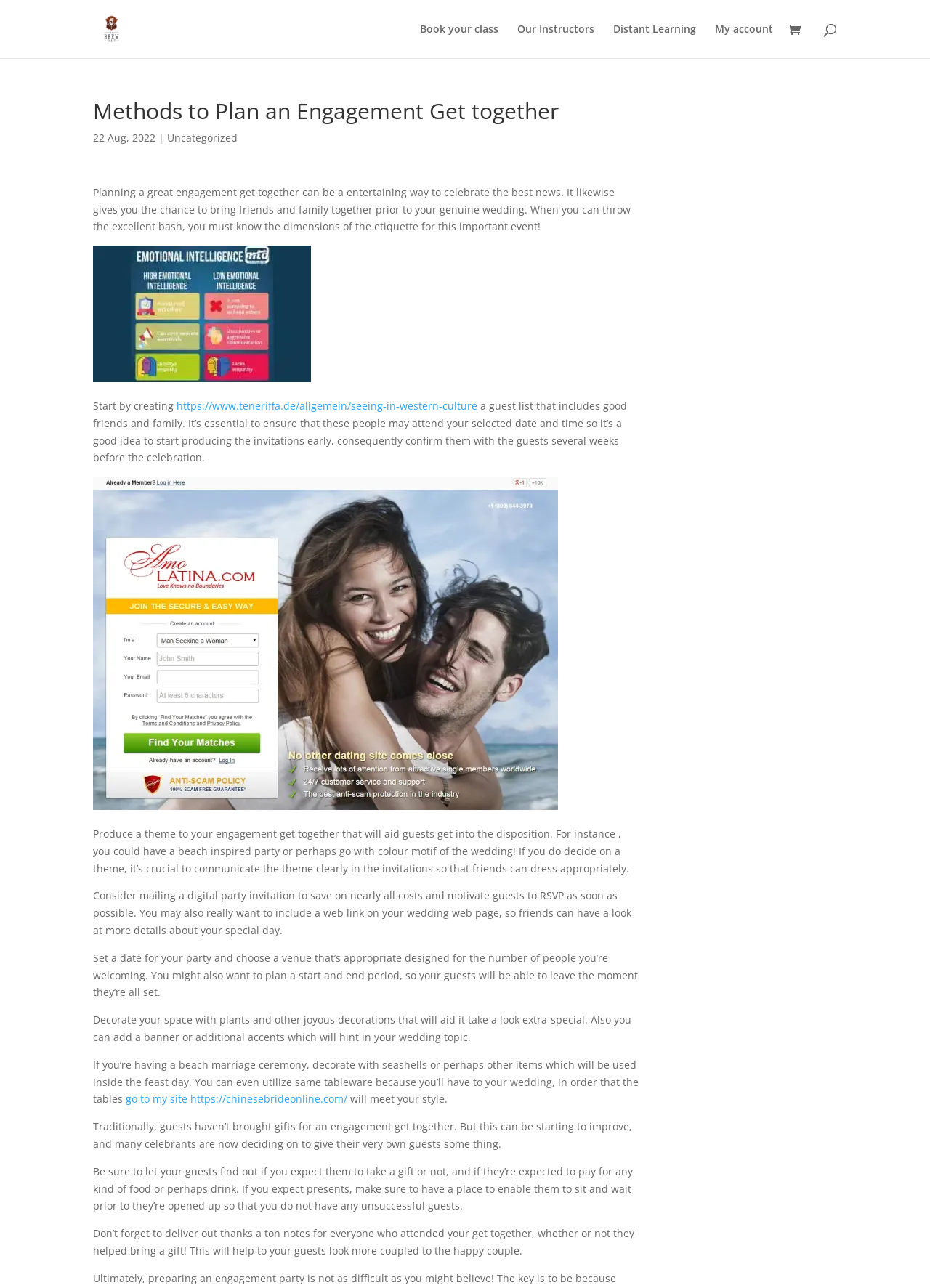Provide your answer in a single word or phrase: 
What is the purpose of the webpage?

Plan an engagement party